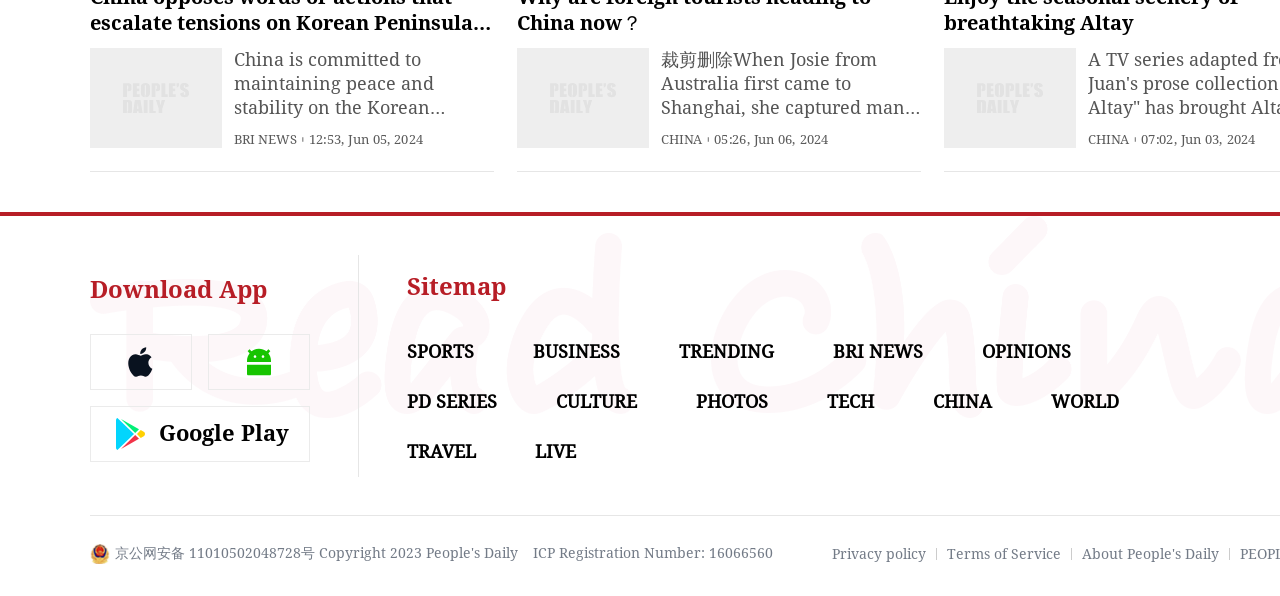What is the name of the app that can be downloaded?
Answer the question with a single word or phrase by looking at the picture.

People's Daily English language App